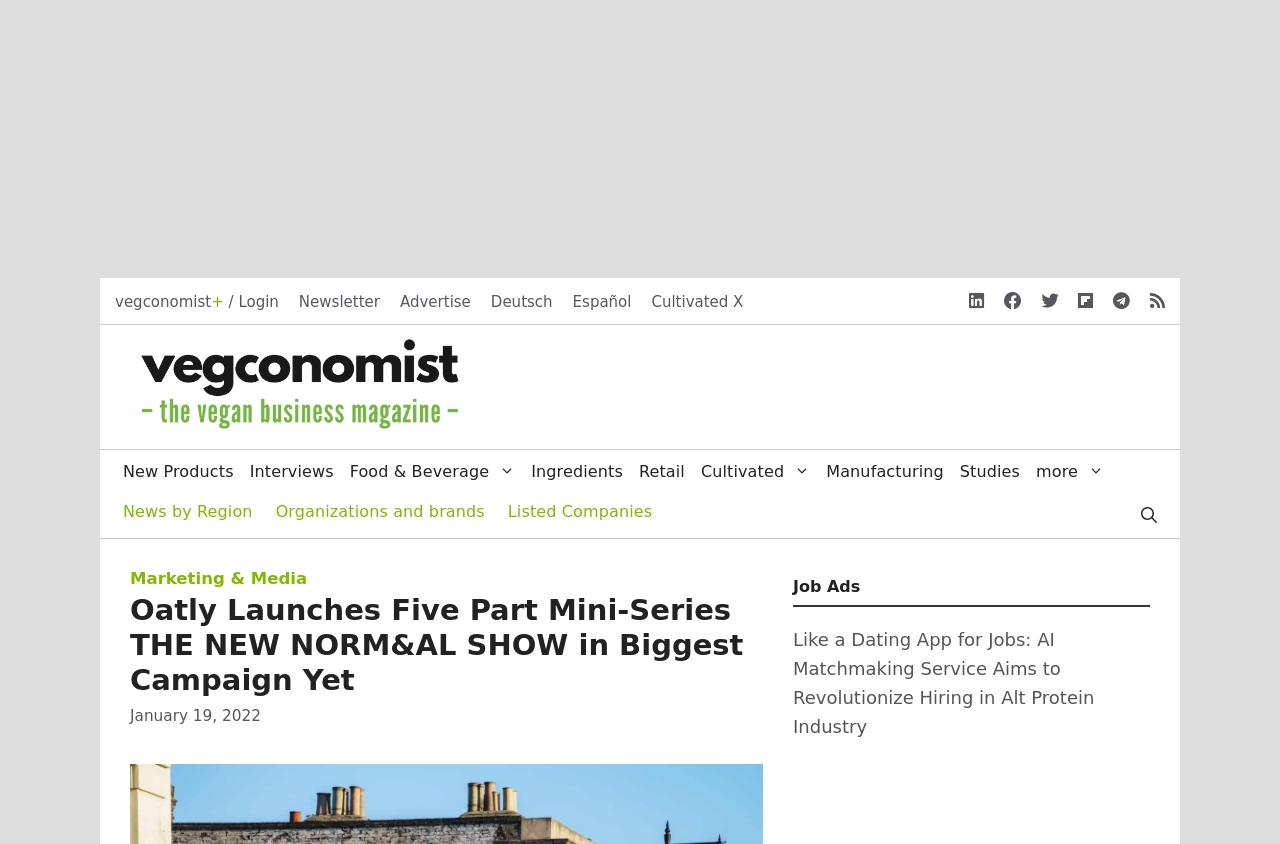Please use the details from the image to answer the following question comprehensively:
What is the position of the search bar?

I found the answer by looking at the link element with the text 'Open Search Bar' and its bounding box coordinates, which indicate that it is located at the top right of the page.